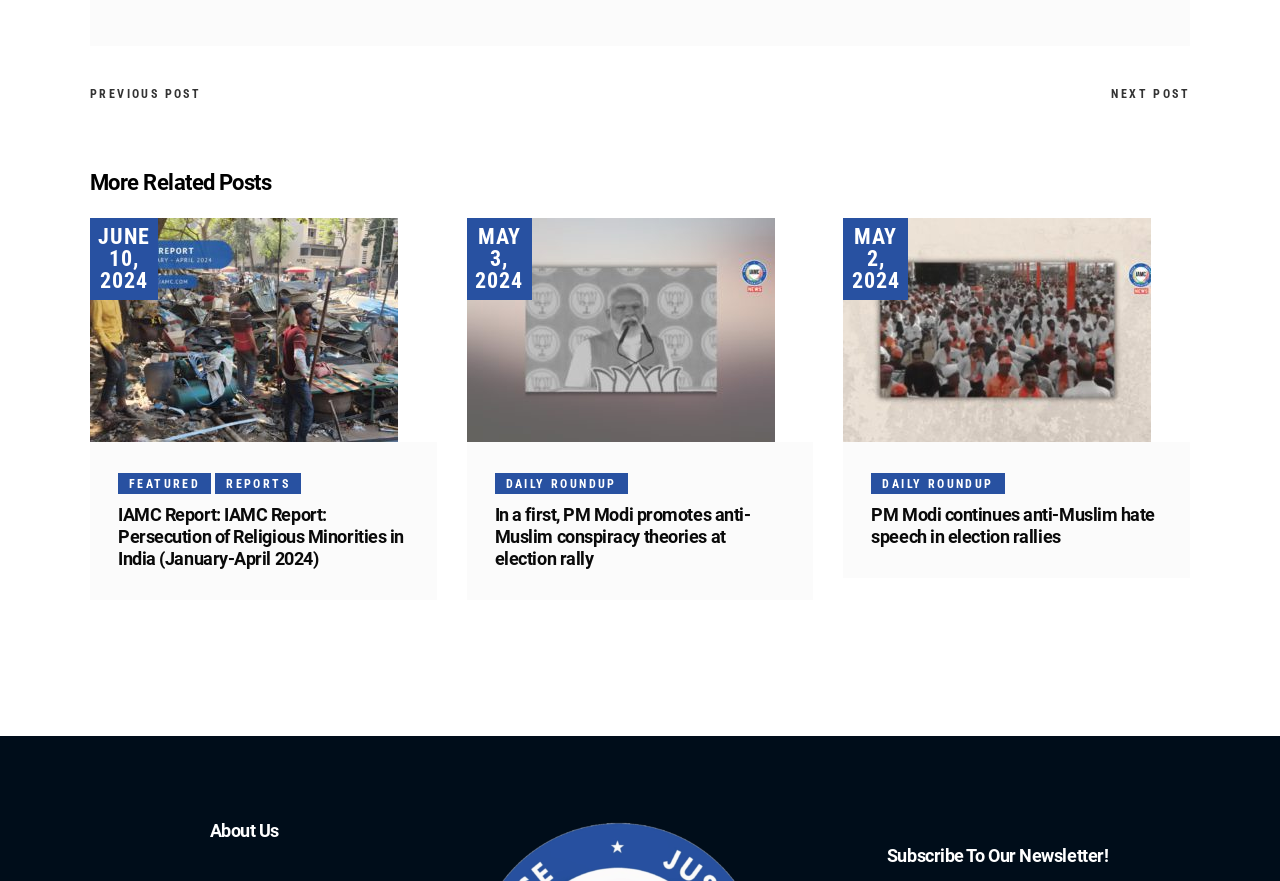Can you look at the image and give a comprehensive answer to the question:
What is the category of the third post?

I determined the category of the third post by looking at the link element with the text 'DAILY ROUNDUP' which is located above the heading element with the text 'In a first, PM Modi promotes anti-Muslim conspiracy theories at election rally'.